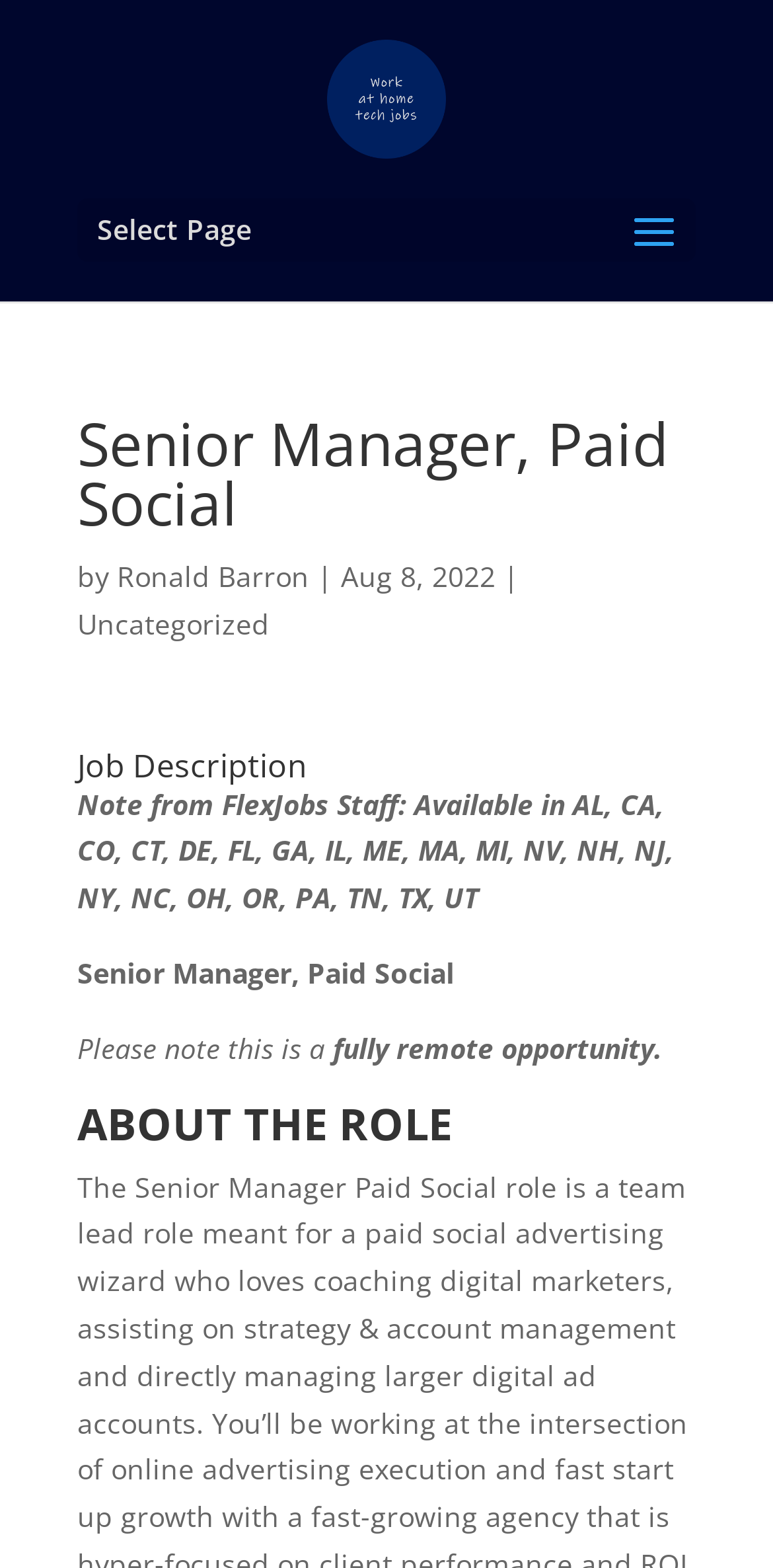In which states is the job available?
Based on the screenshot, answer the question with a single word or phrase.

AL, CA, CO, CT, DE, FL, GA, IL, ME, MA, MI, NV, NH, NJ, NY, NC, OH, OR, PA, TN, TX, UT